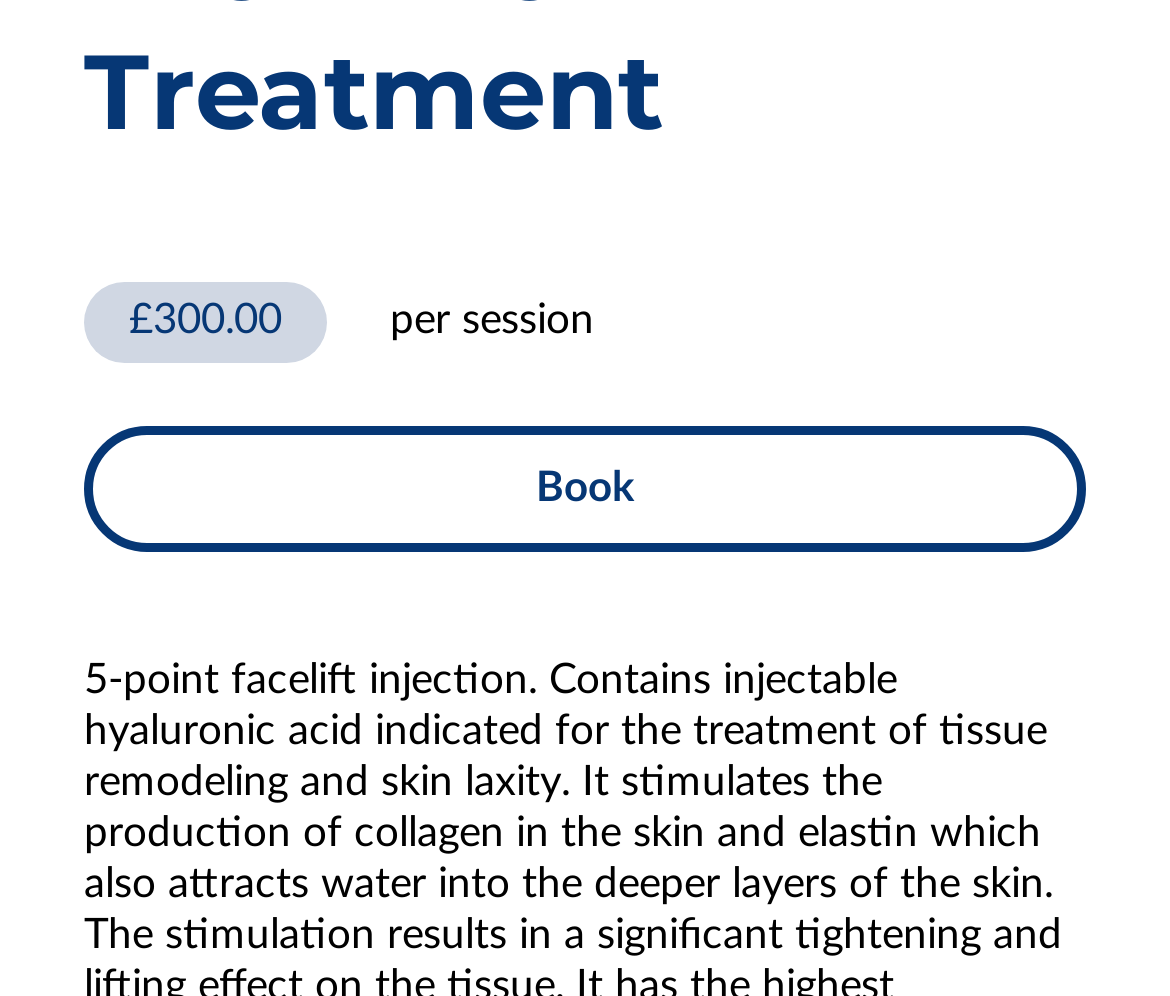Provide the bounding box coordinates of the HTML element described by the text: "Book".

[0.072, 0.428, 0.928, 0.554]